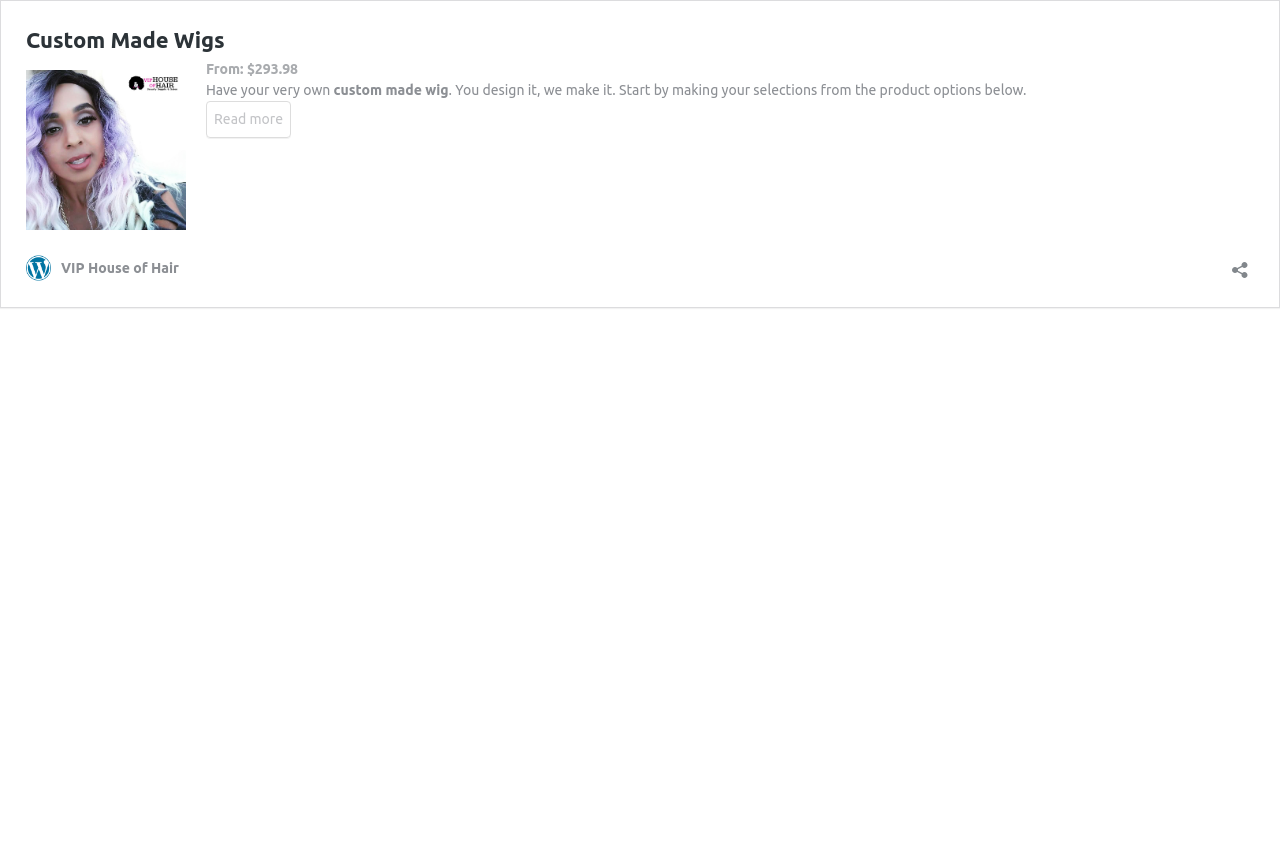Provide the bounding box coordinates for the specified HTML element described in this description: "VIP House of Hair". The coordinates should be four float numbers ranging from 0 to 1, in the format [left, top, right, bottom].

[0.02, 0.295, 0.14, 0.324]